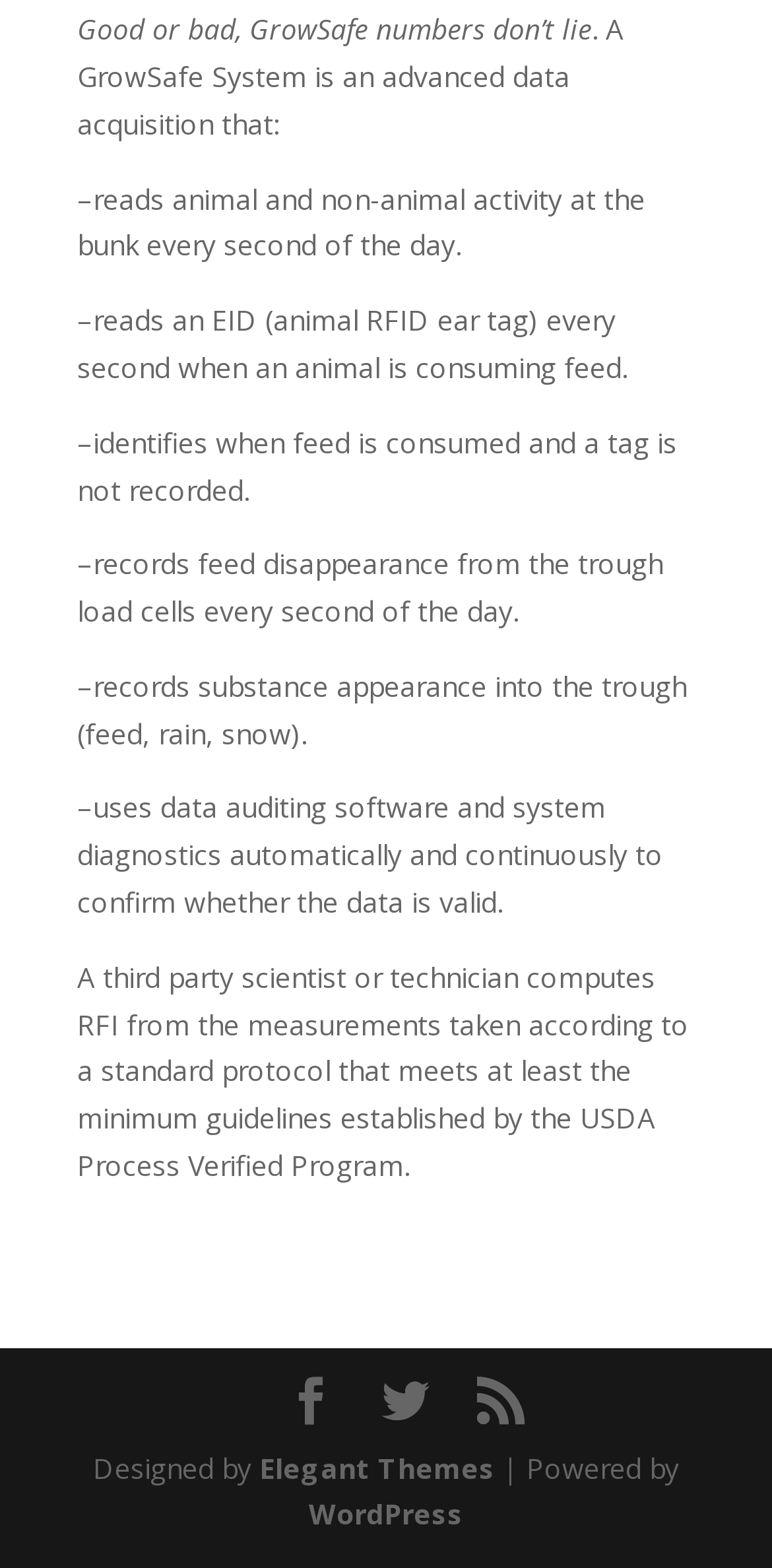What does a GrowSafe System read at the bunk?
Refer to the screenshot and answer in one word or phrase.

animal and non-animal activity